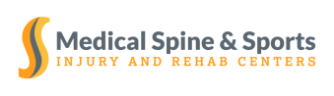Carefully examine the image and provide an in-depth answer to the question: What is the focus of the Medical Spine & Sports Injury and Rehab Centers?

The caption emphasizes that the text in the logo highlights the center's focus on providing medical care for injuries and rehabilitation services, which suggests that this is the primary focus of the Medical Spine & Sports Injury and Rehab Centers.